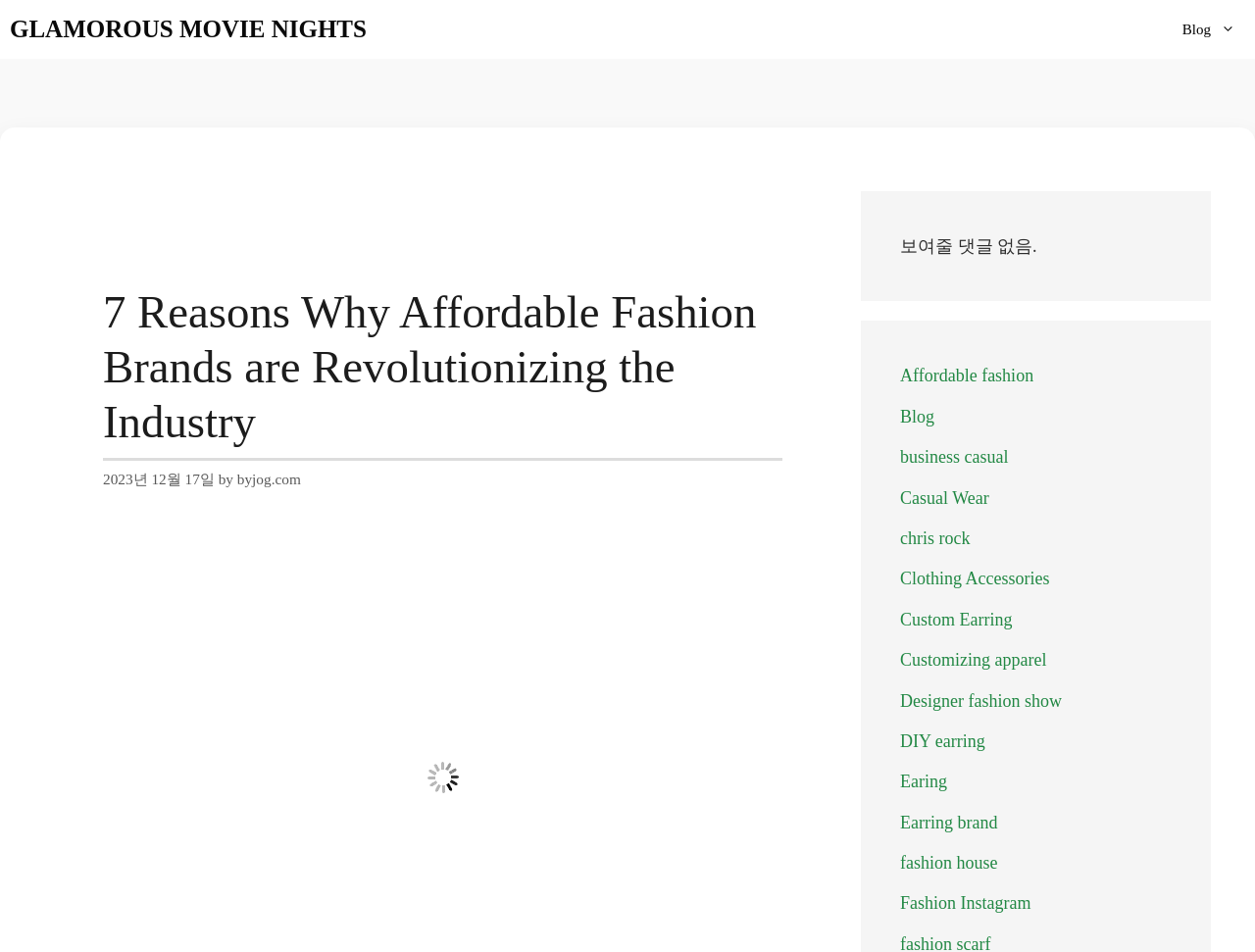Extract the heading text from the webpage.

7 Reasons Why Affordable Fashion Brands are Revolutionizing the Industry